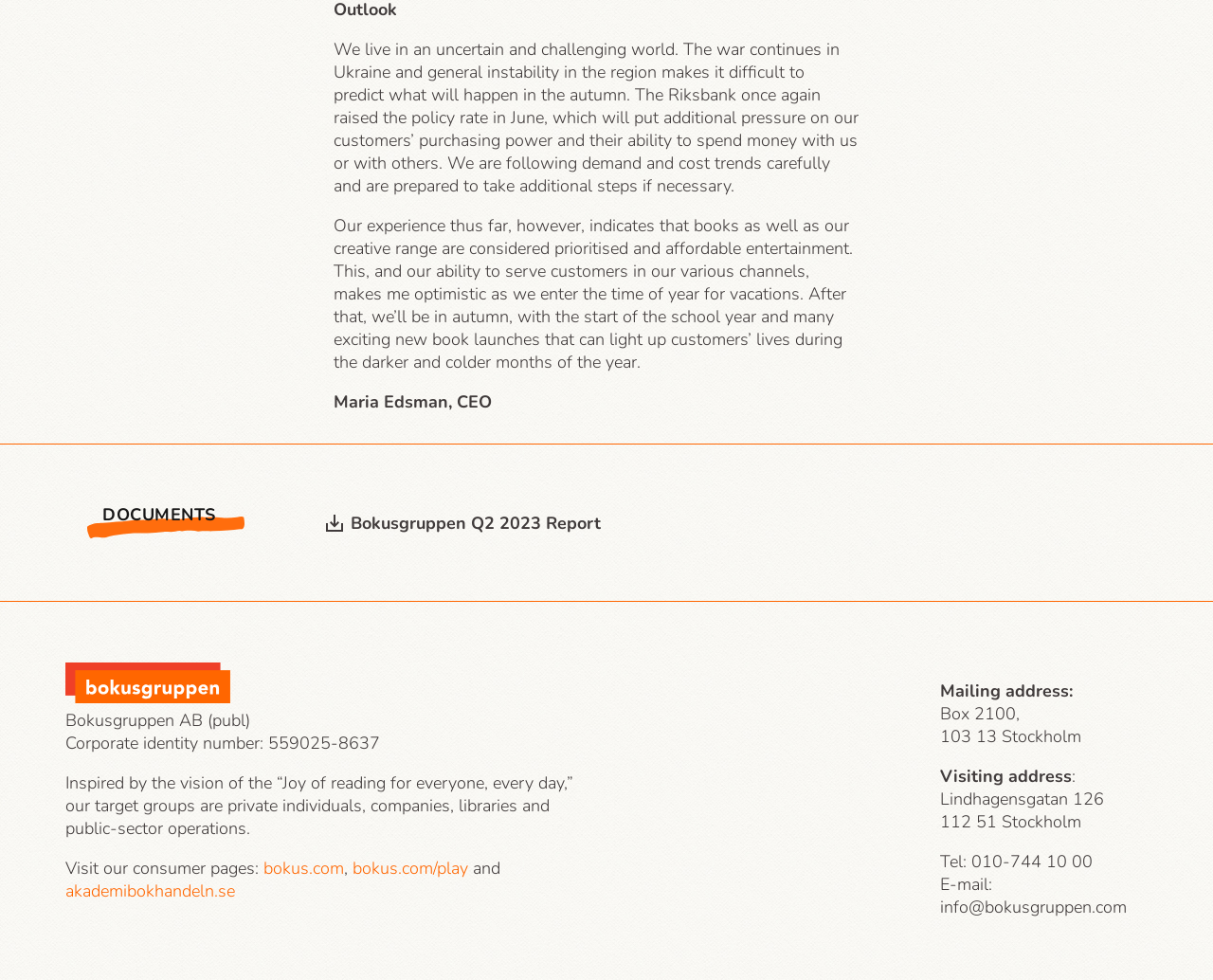Give a concise answer using only one word or phrase for this question:
What is the company's vision?

Joy of reading for everyone, every day